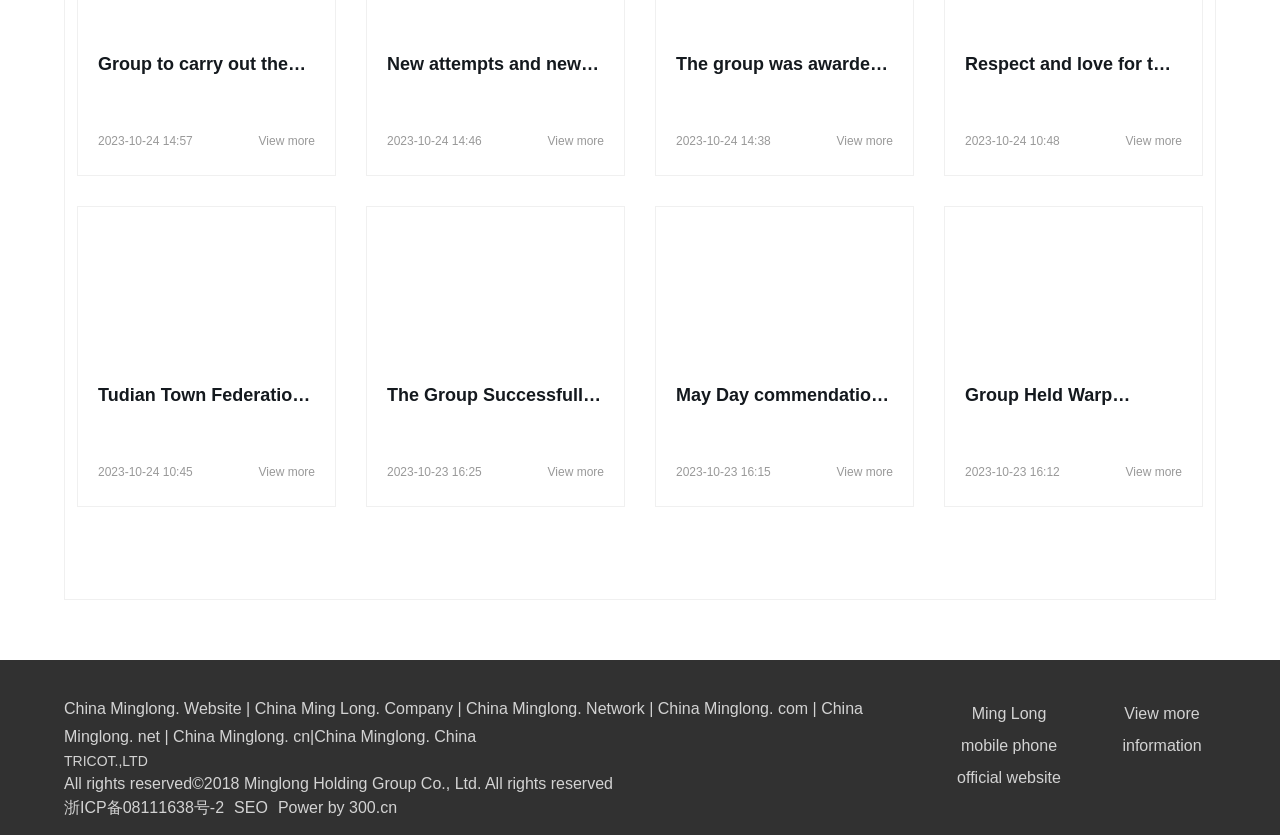Point out the bounding box coordinates of the section to click in order to follow this instruction: "Read news about Respect and love for the elderly, a heart-warming move".

[0.754, 0.064, 0.917, 0.138]